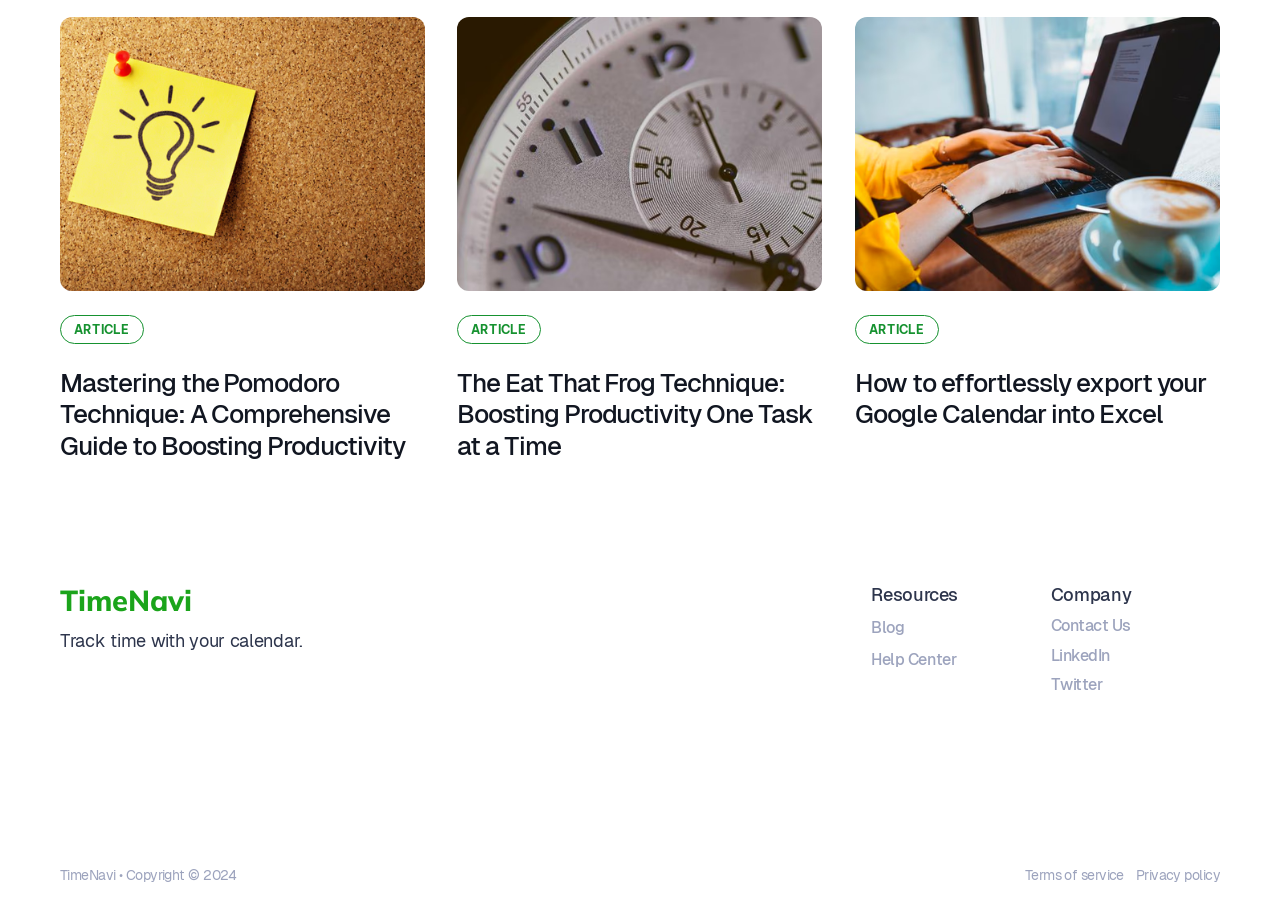Could you determine the bounding box coordinates of the clickable element to complete the instruction: "Contact us"? Provide the coordinates as four float numbers between 0 and 1, i.e., [left, top, right, bottom].

[0.821, 0.674, 0.884, 0.695]